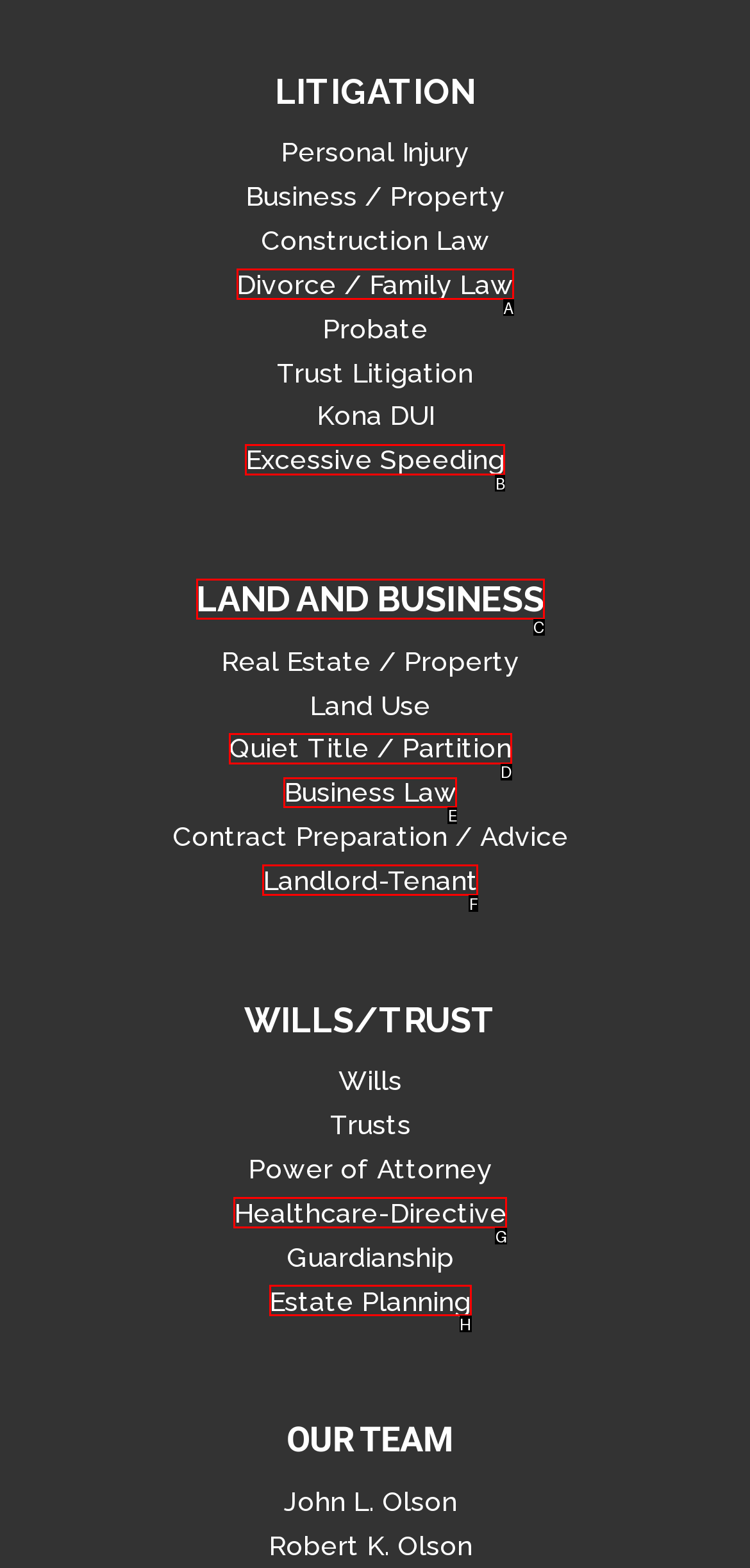Determine which HTML element to click on in order to complete the action: Explore Business Law.
Reply with the letter of the selected option.

E